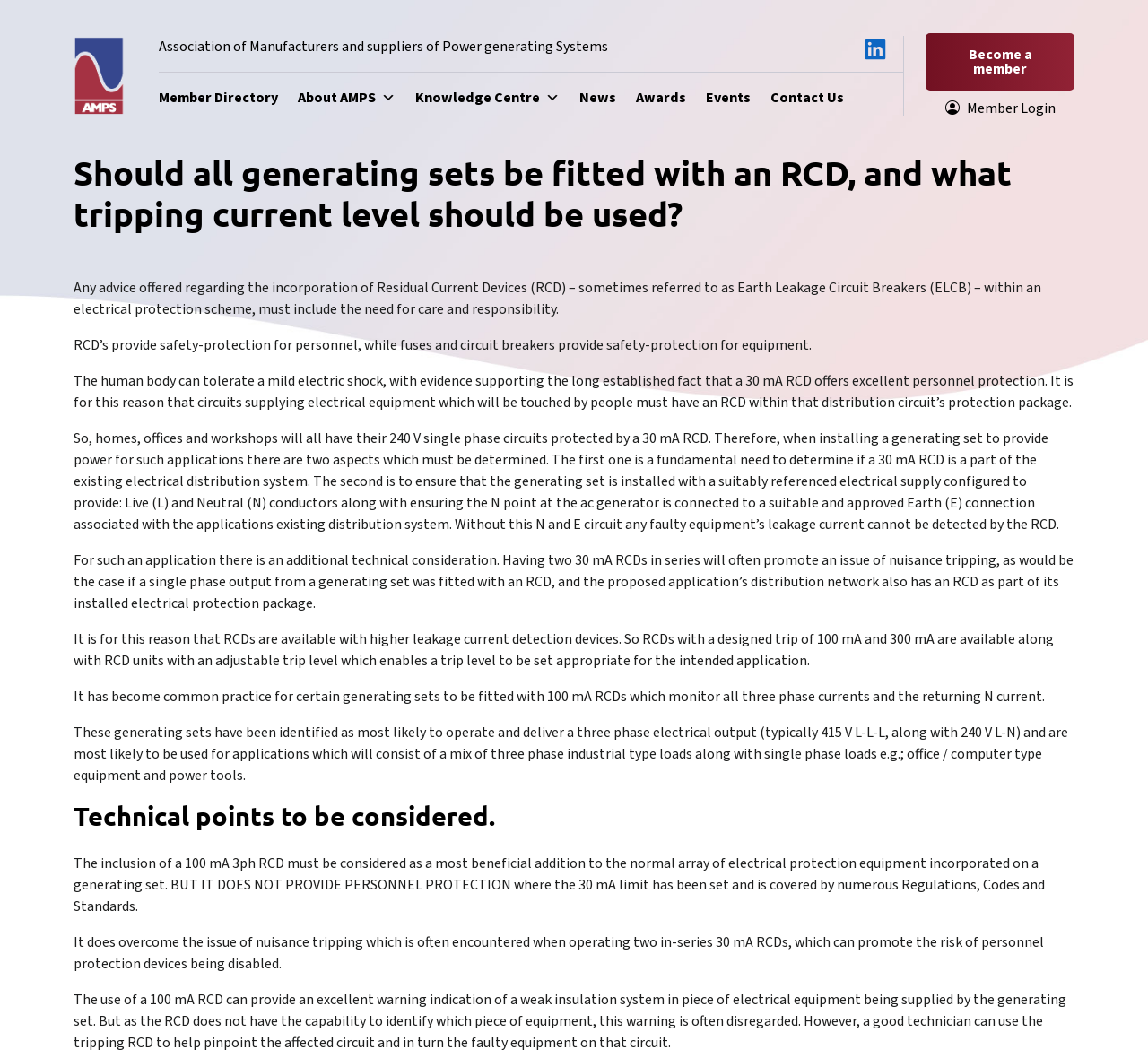Provide an in-depth caption for the contents of the webpage.

This webpage is about the Association of Manufacturers and suppliers of Power generating Systems (AMPS) and discusses the topic of whether all generating sets should be fitted with a Residual Current Device (RCD) and what tripping current level should be used.

At the top of the page, there is a logo of AMPS, accompanied by a link to the organization's name. To the right of the logo, there are several links to different sections of the website, including LinkedIn, Member Directory, About AMPS, Knowledge Centre, News, Awards, Events, and Contact Us.

Below the top navigation bar, there is a heading that repeats the title of the webpage. The main content of the page is divided into several paragraphs of text, which discuss the importance of RCDs in electrical protection schemes, the need for care and responsibility when incorporating RCDs, and the technical considerations for installing generating sets with RCDs.

The text is organized into sections, with headings that break up the content into smaller chunks. The first section discusses the role of RCDs in providing safety protection for personnel and equipment. The second section explains the need to determine if a 30 mA RCD is part of the existing electrical distribution system and how to ensure the generating set is installed with a suitably referenced electrical supply.

The third section discusses the technical considerations for installing generating sets with RCDs, including the issue of nuisance tripping and the availability of RCDs with higher leakage current detection devices. The final section is headed "Technical points to be considered" and provides additional information on the benefits and limitations of using 100 mA RCDs in generating sets.

Throughout the page, there are no images other than the AMPS logo at the top. The layout is clean and easy to read, with clear headings and concise text.